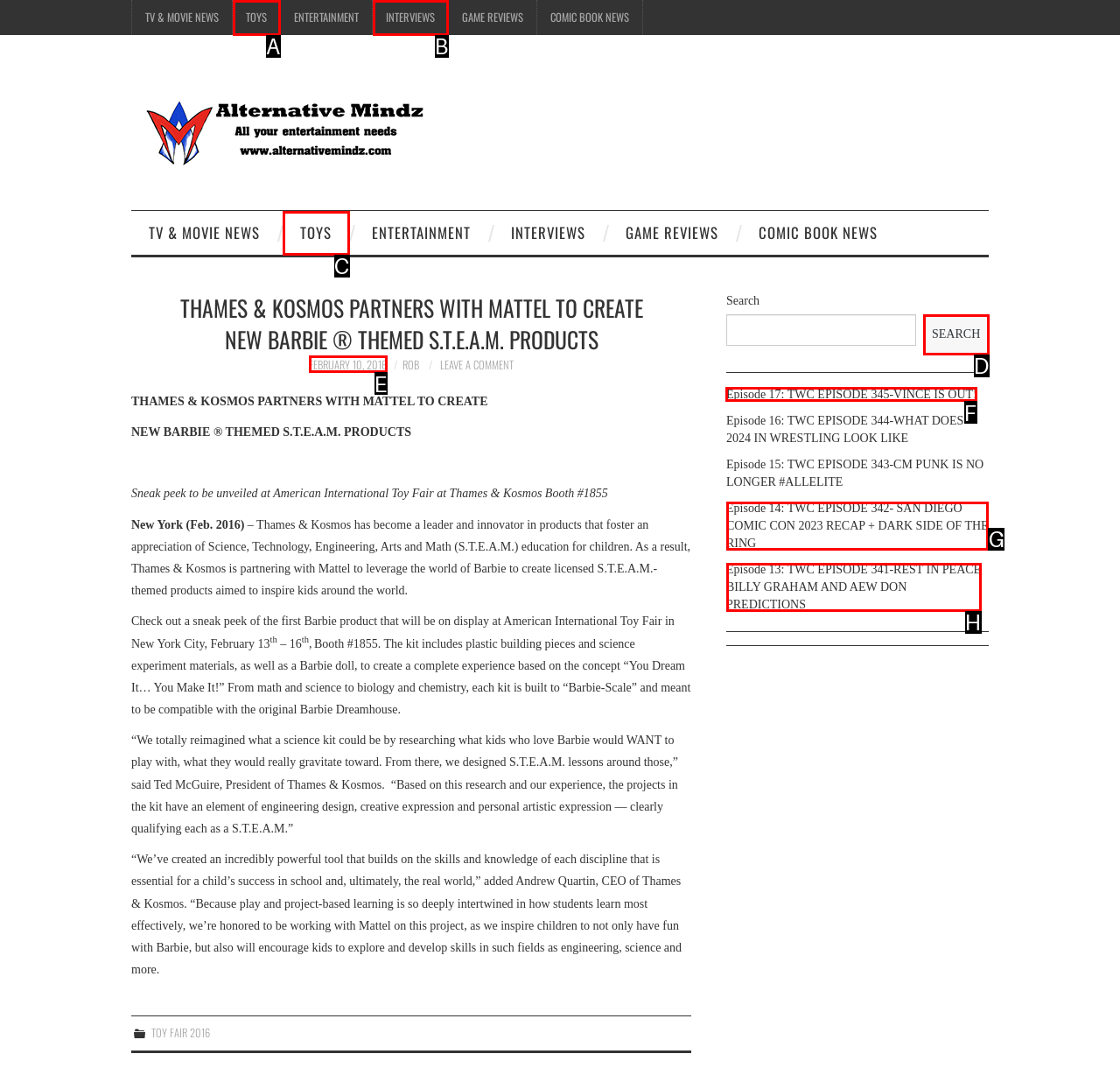Pick the option that should be clicked to perform the following task: Check out Episode 17: TWC EPISODE 345-VINCE IS OUT!
Answer with the letter of the selected option from the available choices.

F